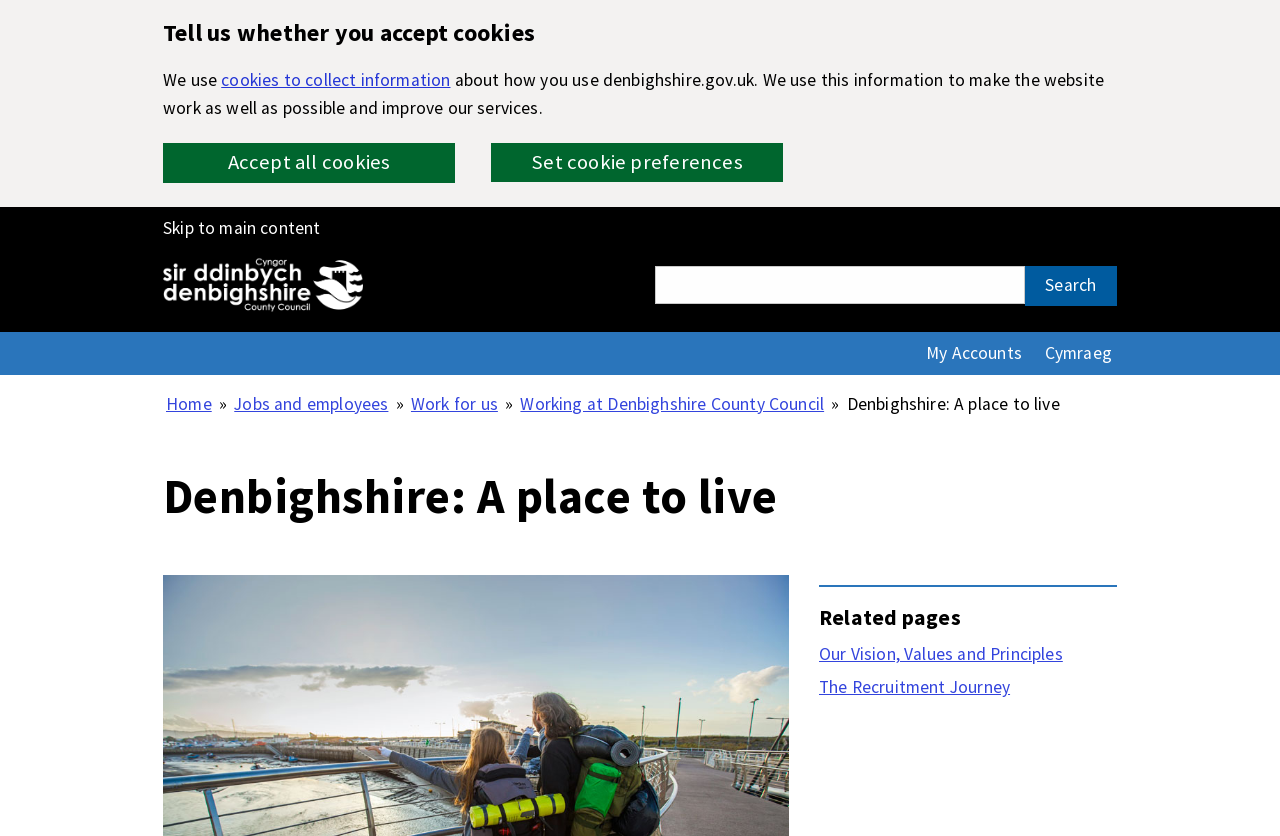Please determine the bounding box coordinates for the UI element described here. Use the format (top-left x, top-left y, bottom-right x, bottom-right y) with values bounded between 0 and 1: cookies to collect information

[0.173, 0.082, 0.352, 0.108]